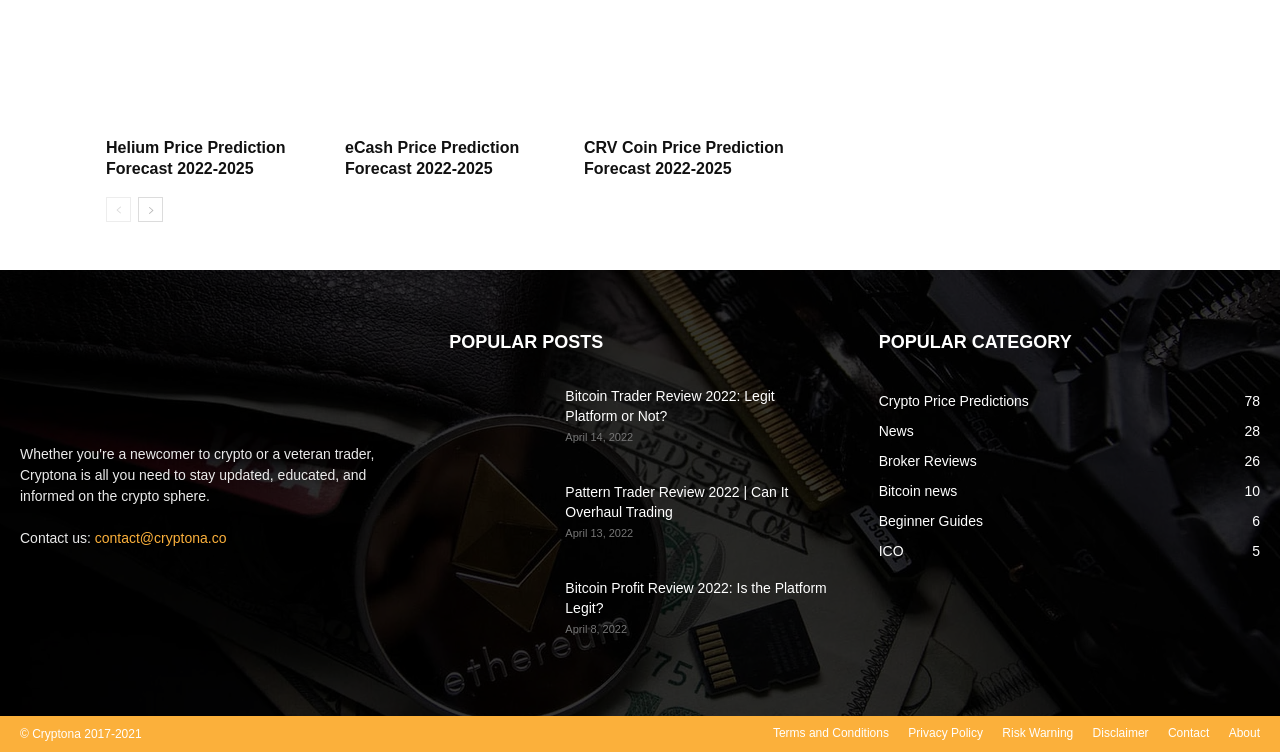Using the provided element description, identify the bounding box coordinates as (top-left x, top-left y, bottom-right x, bottom-right y). Ensure all values are between 0 and 1. Description: Terms and Conditions

[0.604, 0.962, 0.694, 0.986]